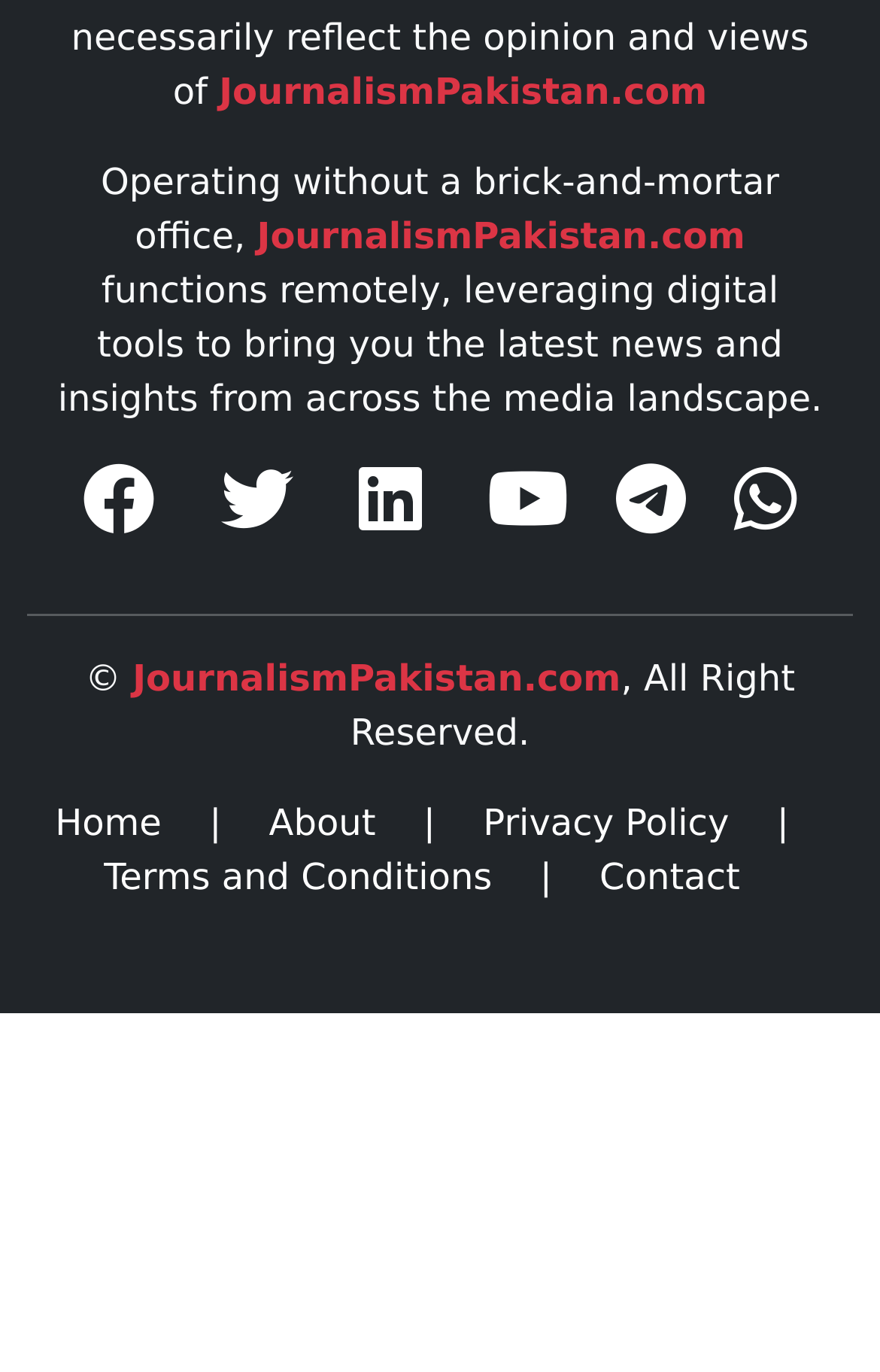Please identify the bounding box coordinates of the clickable element to fulfill the following instruction: "Request Information". The coordinates should be four float numbers between 0 and 1, i.e., [left, top, right, bottom].

None